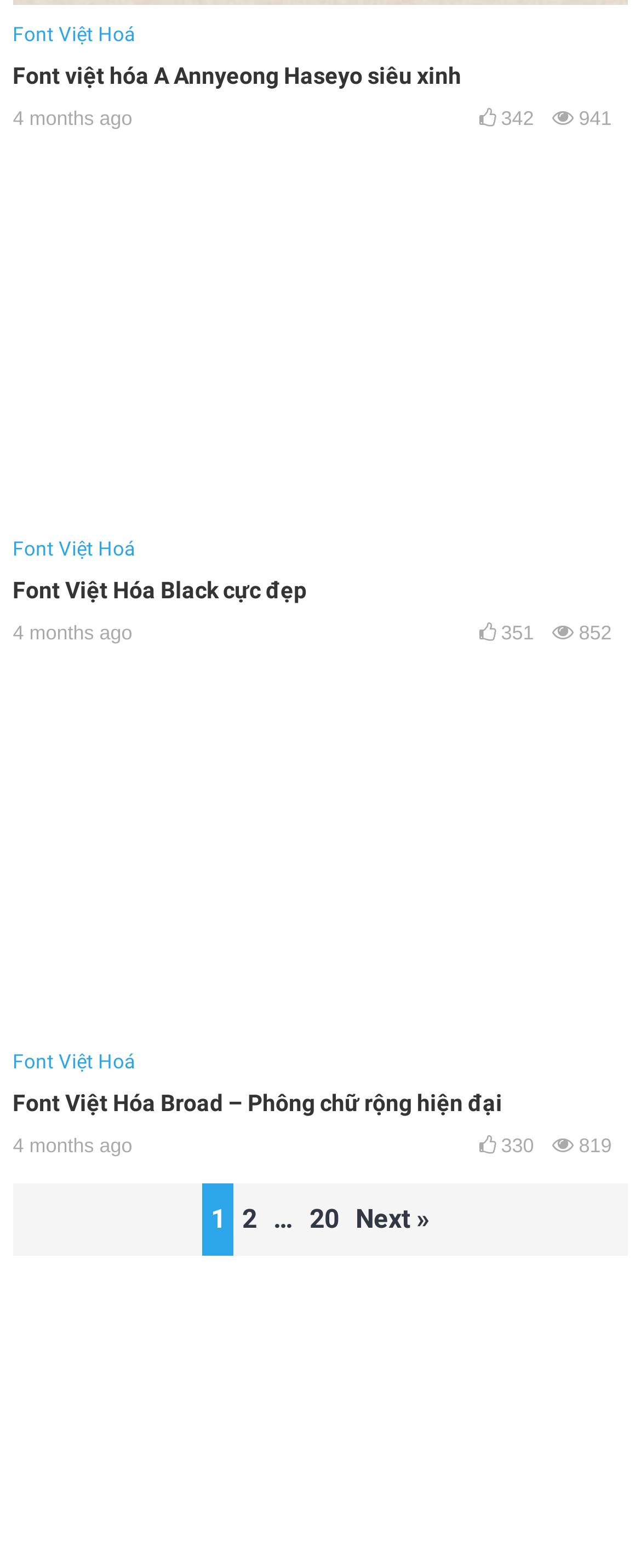Determine the bounding box coordinates of the region I should click to achieve the following instruction: "Follow on Instagram". Ensure the bounding box coordinates are four float numbers between 0 and 1, i.e., [left, top, right, bottom].

None